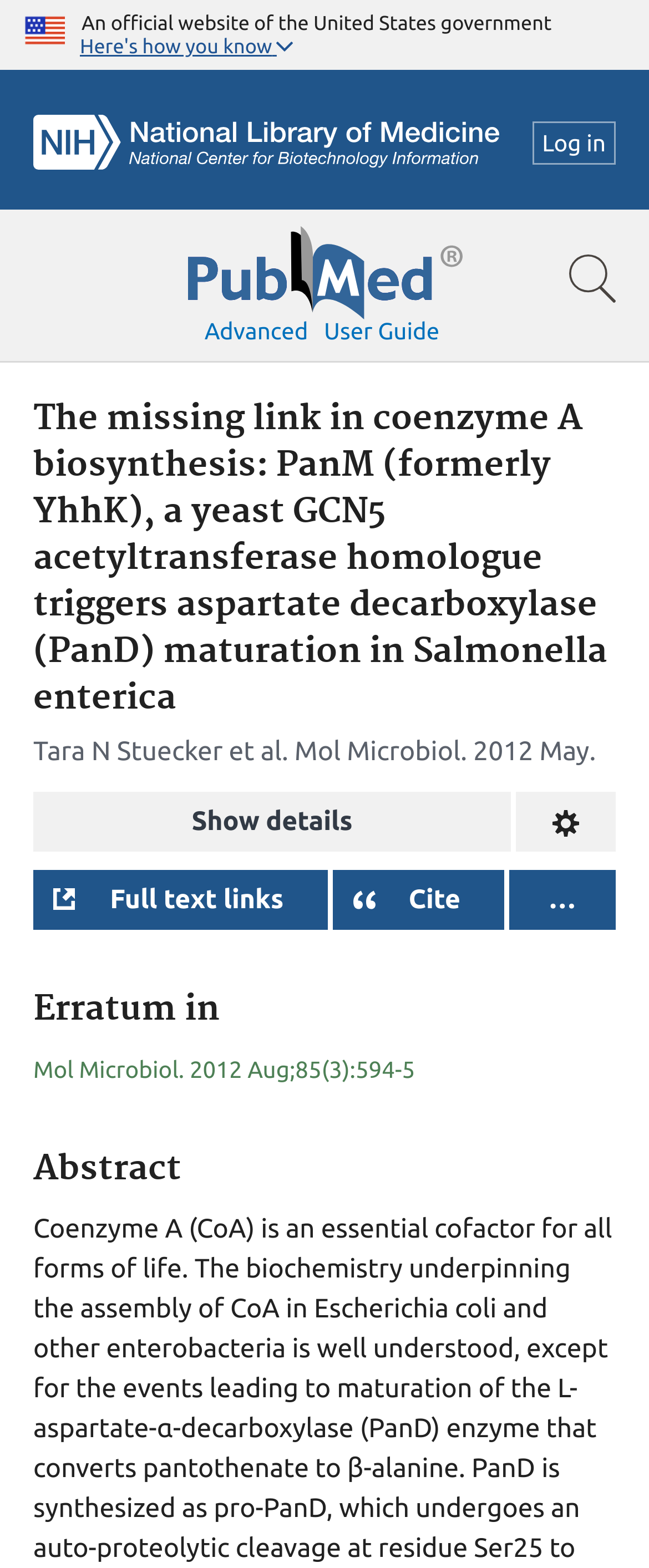Please provide a comprehensive answer to the question based on the screenshot: Is there an erratum in this article?

The presence of an erratum can be determined by looking for the 'Erratum in' heading, which is located below the article abstract. The heading indicates that there is an erratum in the article, and provides the details of the erratum.